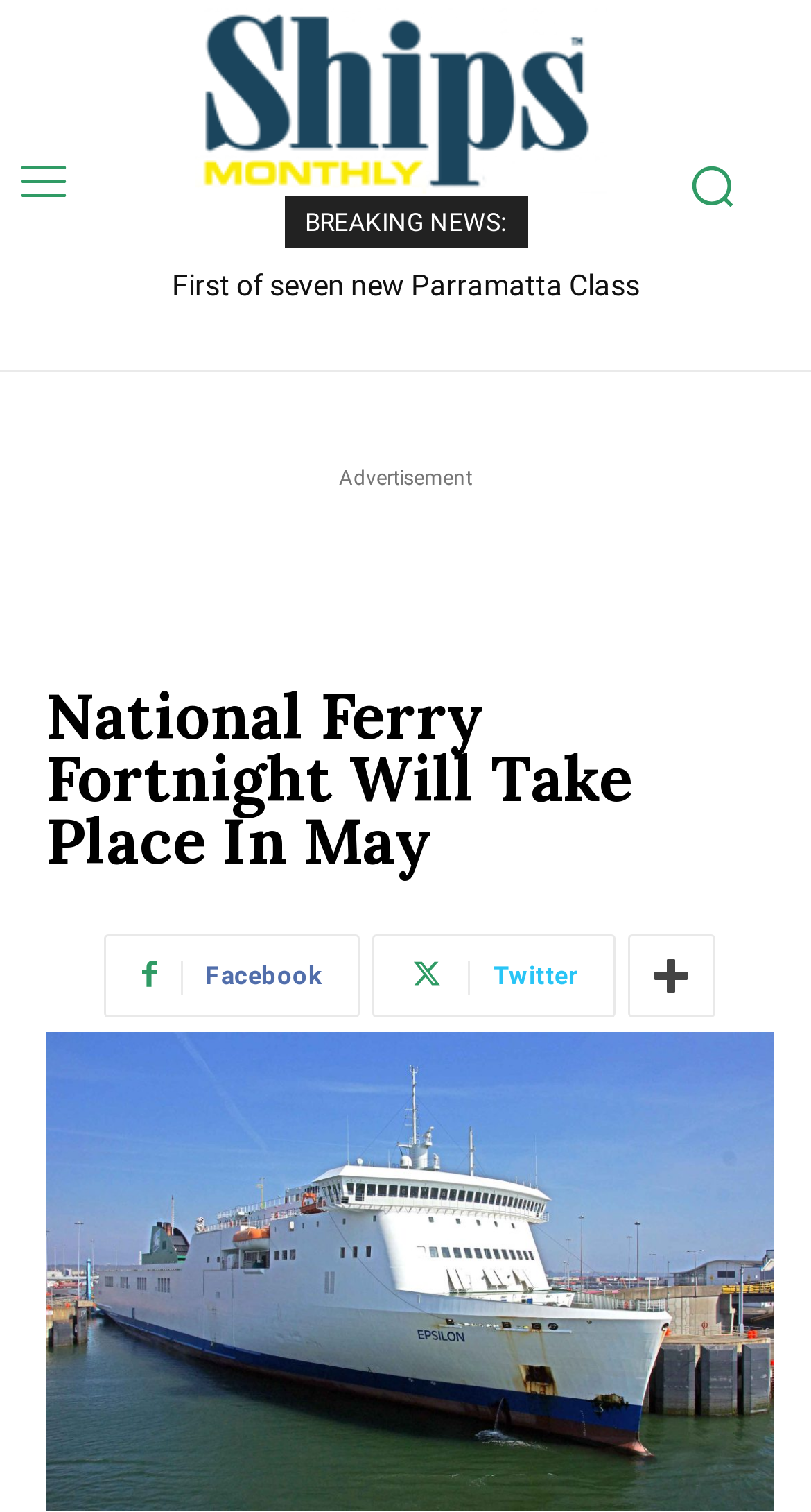Locate the UI element described by New multipurpose heavylifter delivered and provide its bounding box coordinates. Use the format (top-left x, top-left y, bottom-right x, bottom-right y) with all values as floating point numbers between 0 and 1.

[0.194, 0.178, 0.806, 0.2]